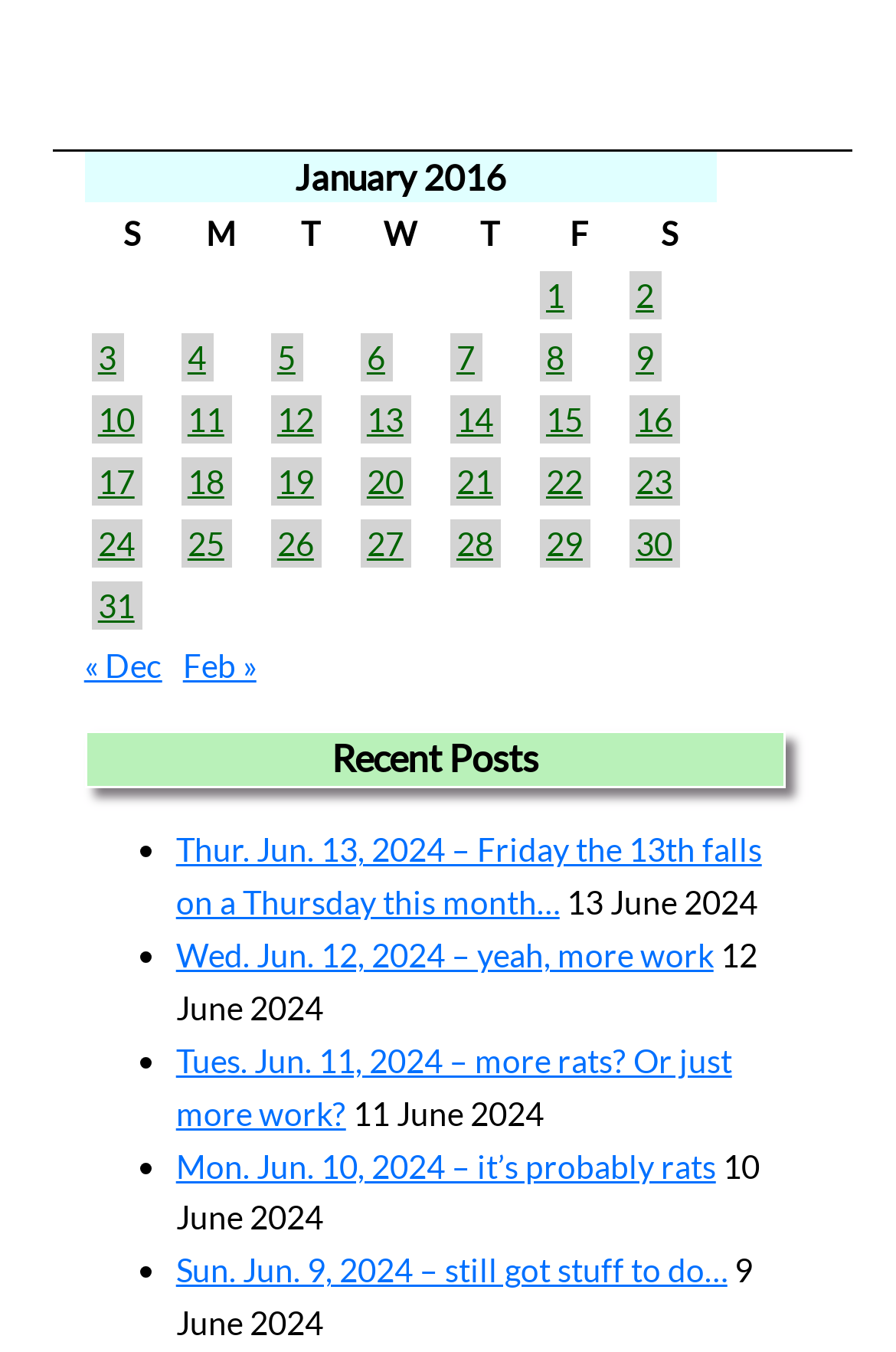What is the format of the dates in the table?
Look at the image and respond with a single word or a short phrase.

Day, Month Year